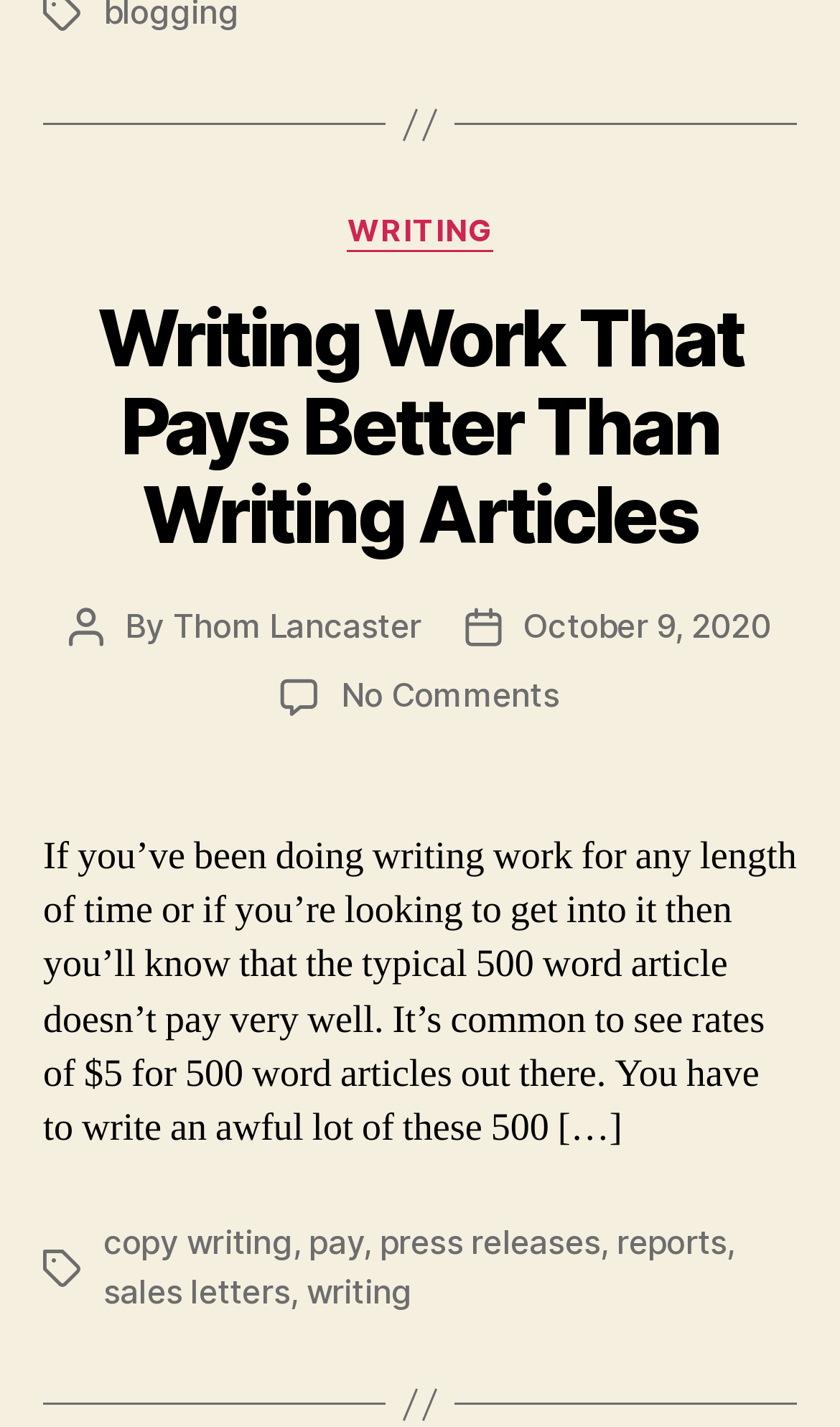Given the element description "October 9, 2020", identify the bounding box of the corresponding UI element.

[0.622, 0.424, 0.918, 0.453]